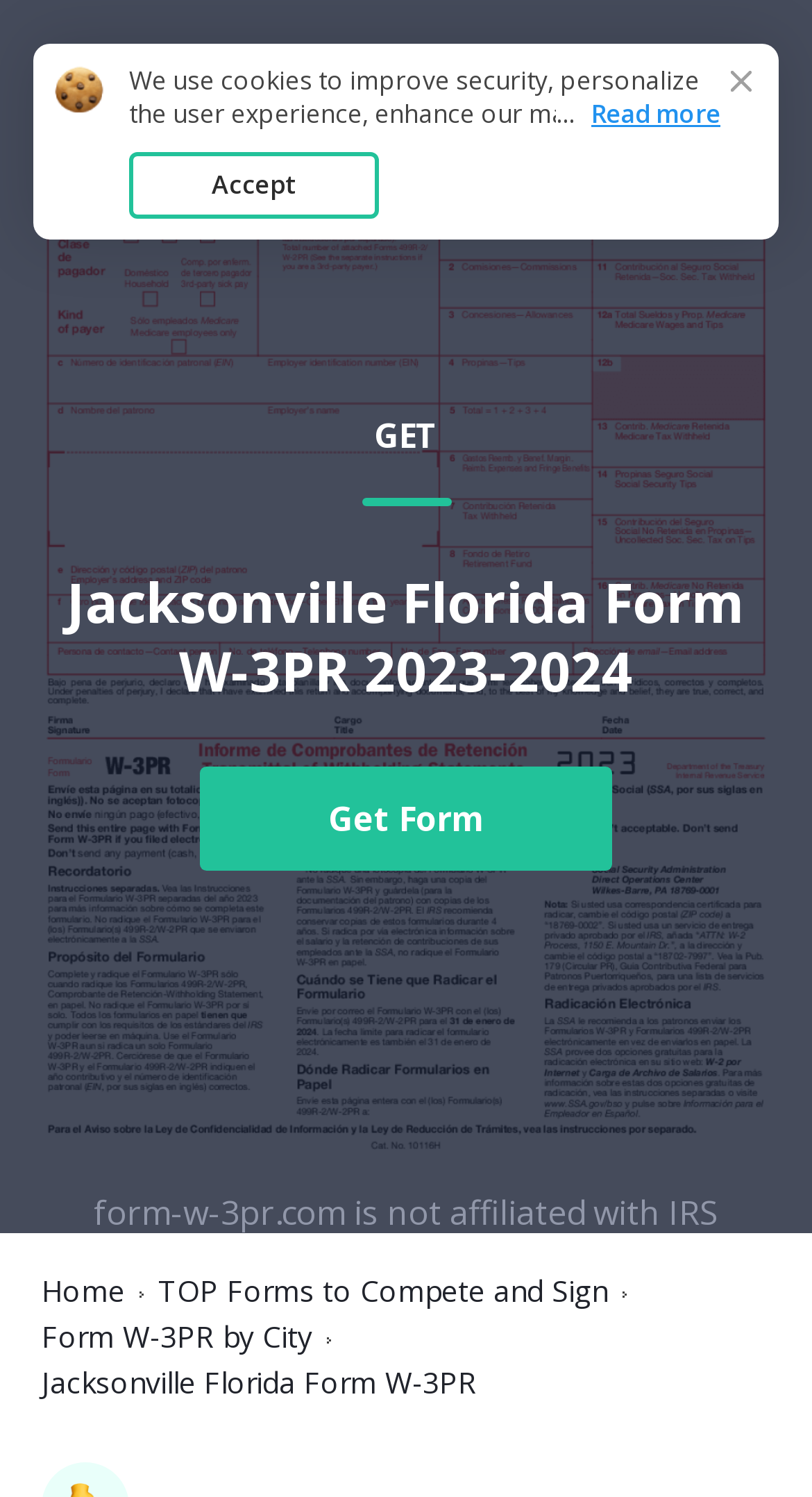What is the purpose of the 'Get Form' button?
Please give a detailed answer to the question using the information shown in the image.

The purpose of the 'Get Form' button can be inferred from its text content. It is likely that clicking this button will allow the user to obtain or download the Form W-3PR.